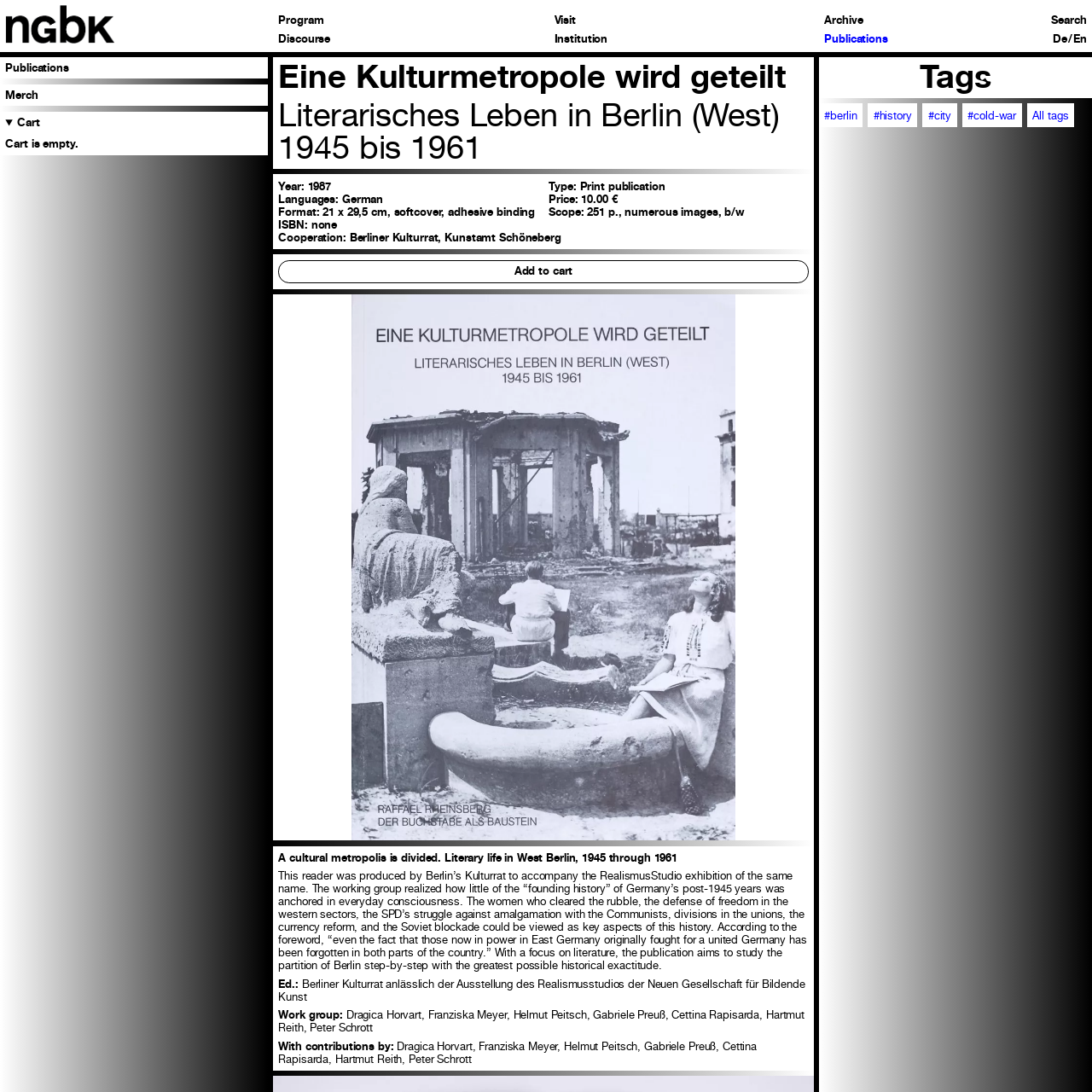What is the price of the publication?
Answer the question with a thorough and detailed explanation.

The price of the publication can be found in the text 'Price: 10.00 €' which is located below the heading 'Eine Kulturmetropole wird geteilt'.